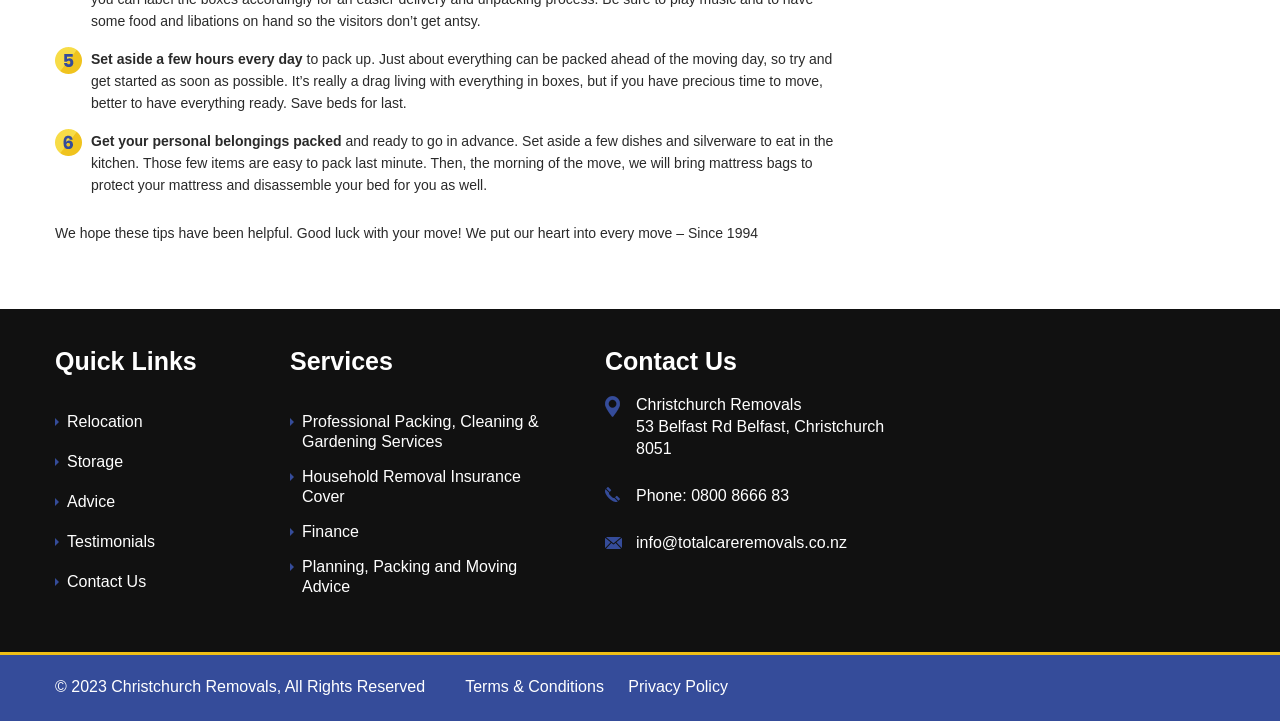Determine the bounding box coordinates of the region to click in order to accomplish the following instruction: "Check 'Terms & Conditions'". Provide the coordinates as four float numbers between 0 and 1, specifically [left, top, right, bottom].

[0.363, 0.94, 0.472, 0.964]